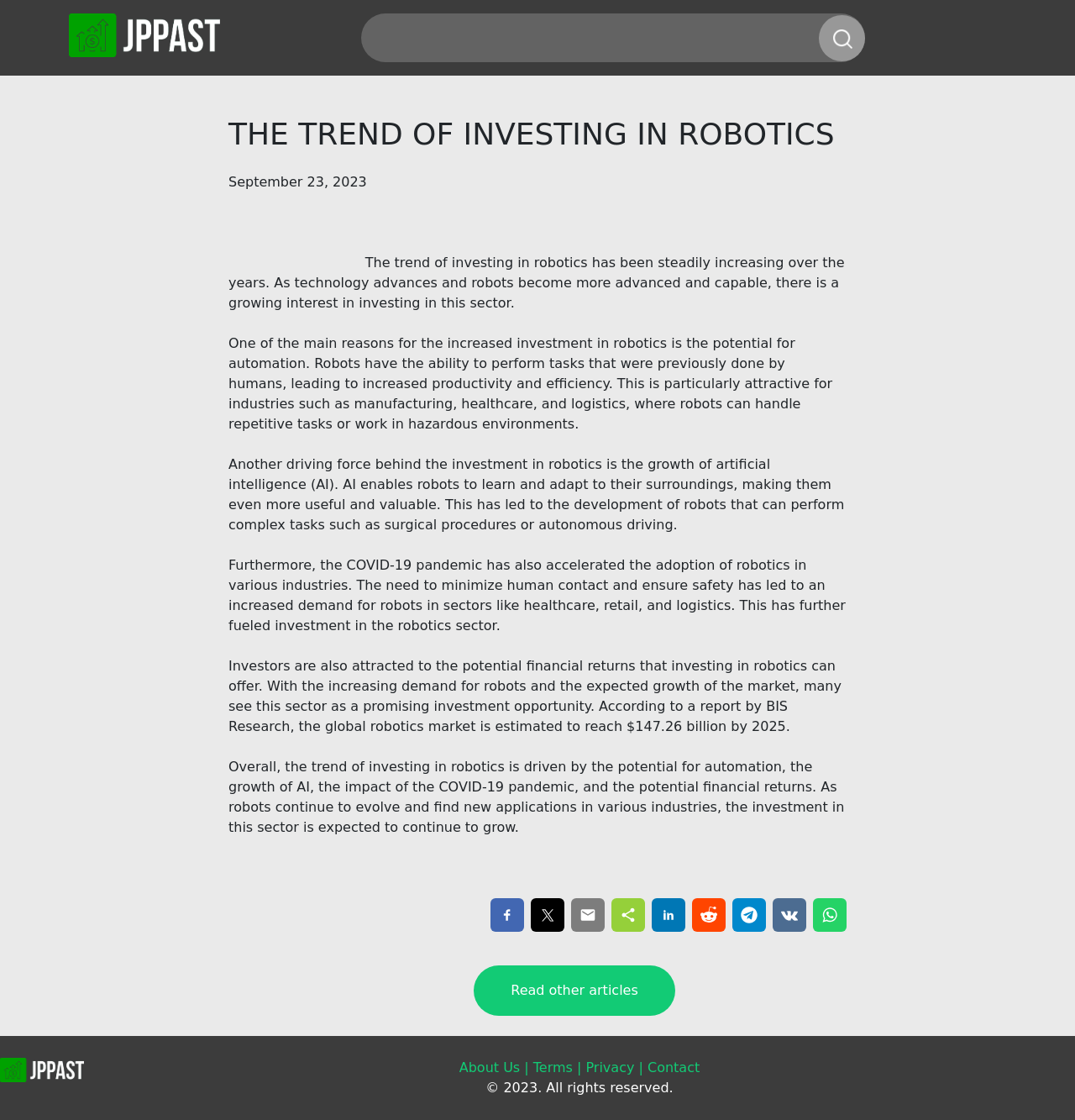Identify the bounding box coordinates necessary to click and complete the given instruction: "Read the article".

[0.212, 0.227, 0.791, 0.764]